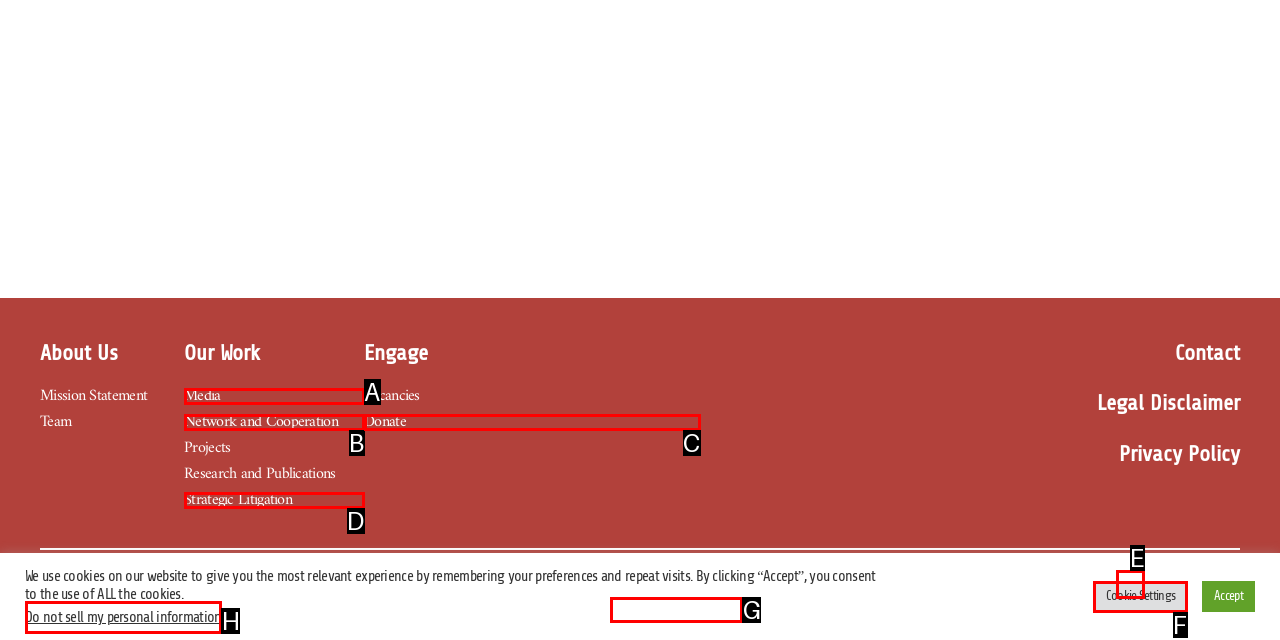From the options shown, which one fits the description: Developed by VORTEC? Respond with the appropriate letter.

G